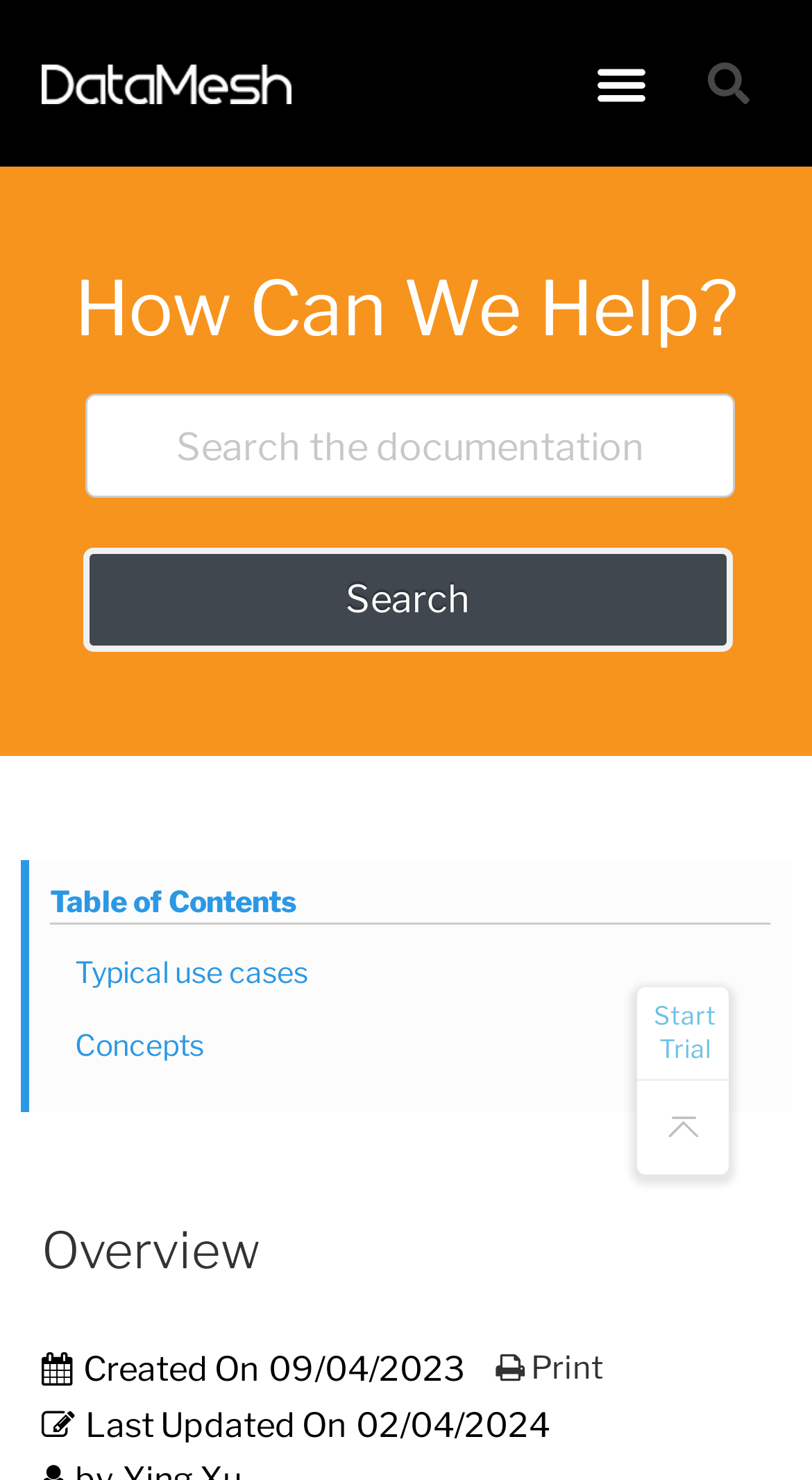Locate the bounding box coordinates of the region to be clicked to comply with the following instruction: "Go to table of contents". The coordinates must be four float numbers between 0 and 1, in the form [left, top, right, bottom].

None